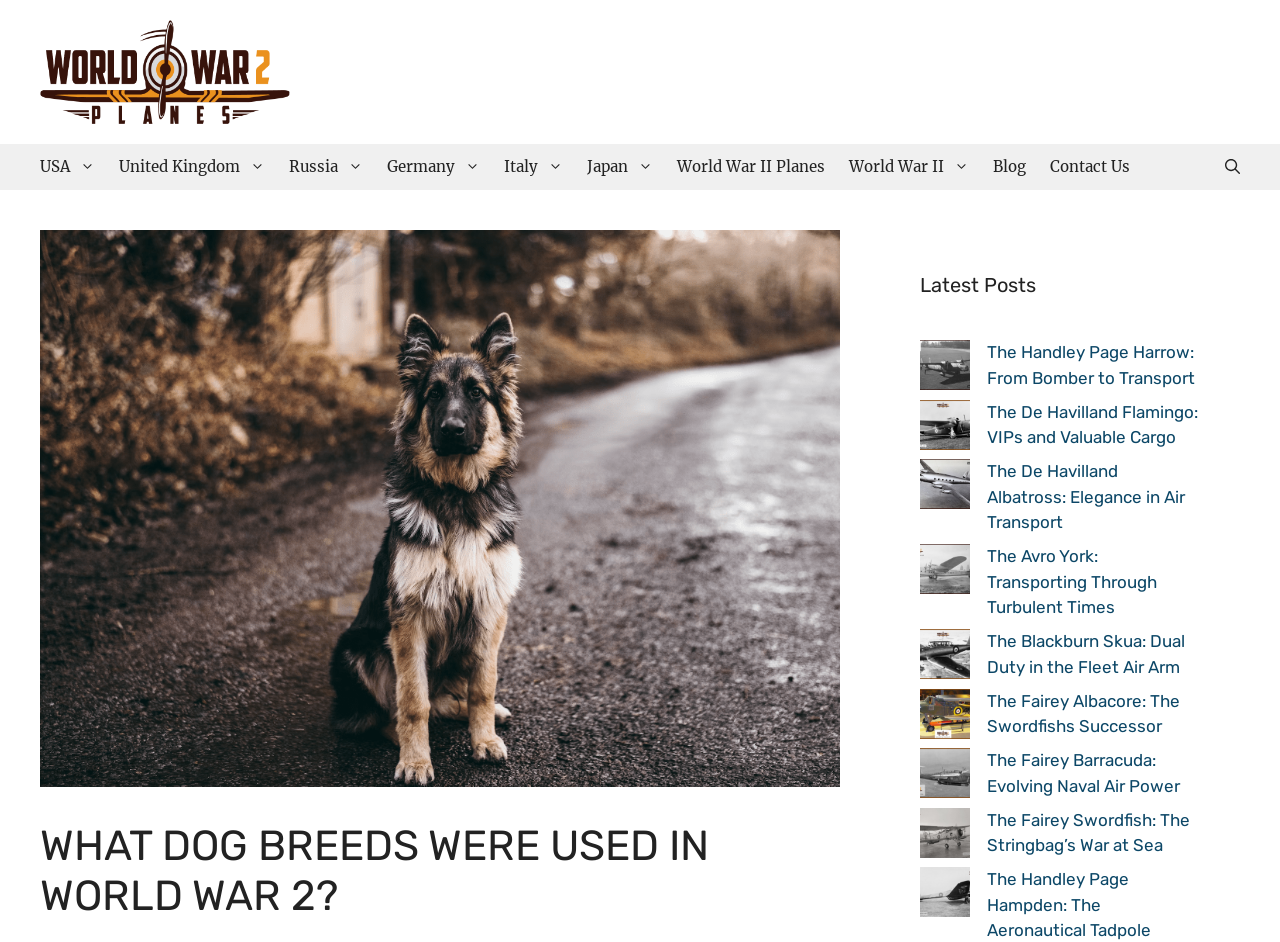What is the purpose of the button at the top right corner?
Provide a detailed and well-explained answer to the question.

I can see that the button has an OCR text 'Open search' and is located at the top right corner of the webpage. This suggests that the purpose of the button is to open a search function.